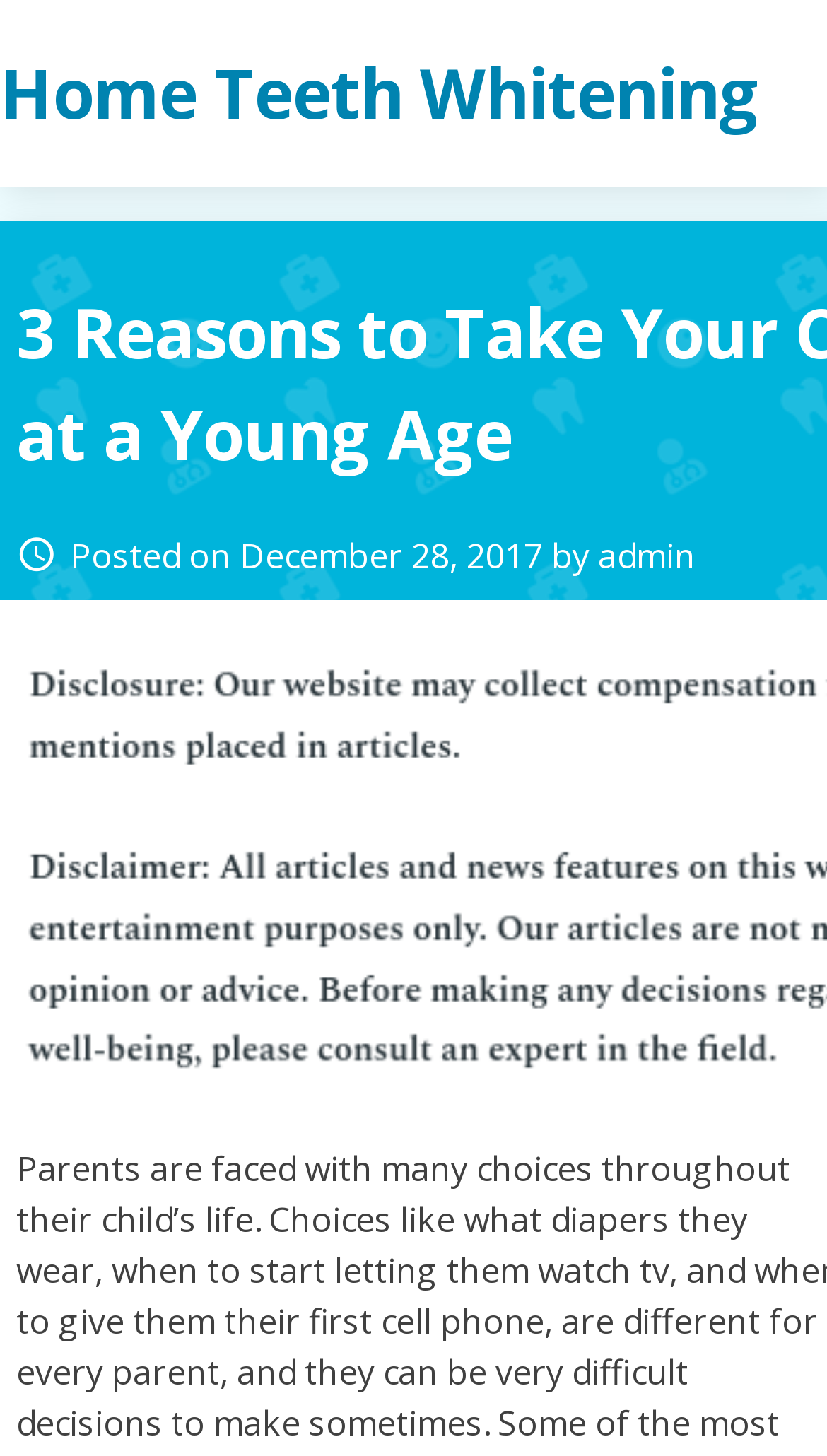Who is the author of the article?
Please respond to the question with a detailed and informative answer.

I found the author of the article by looking at the link 'admin' which is located after the 'by' text.